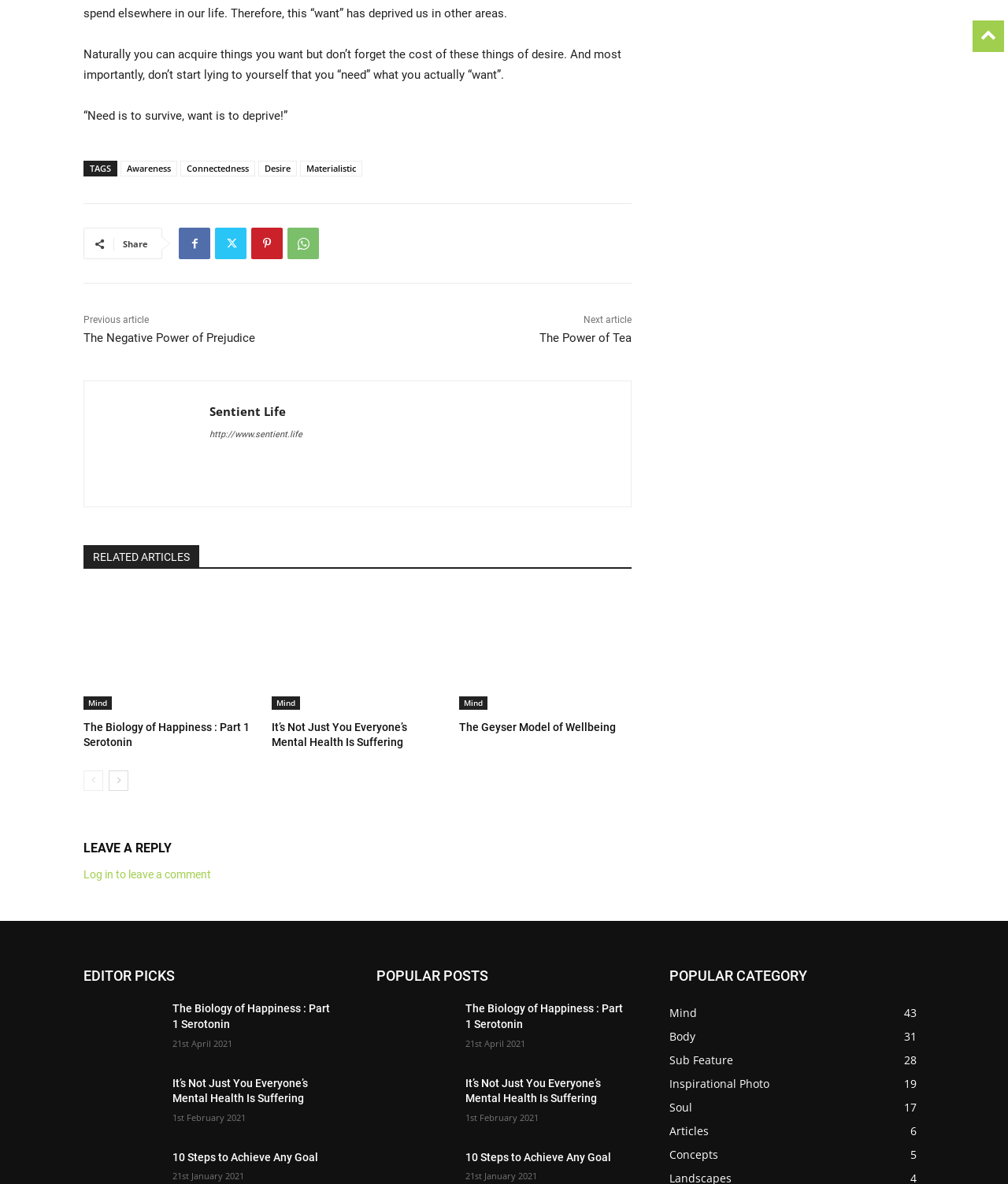Identify the coordinates of the bounding box for the element described below: "The Power of Tea". Return the coordinates as four float numbers between 0 and 1: [left, top, right, bottom].

[0.535, 0.279, 0.627, 0.291]